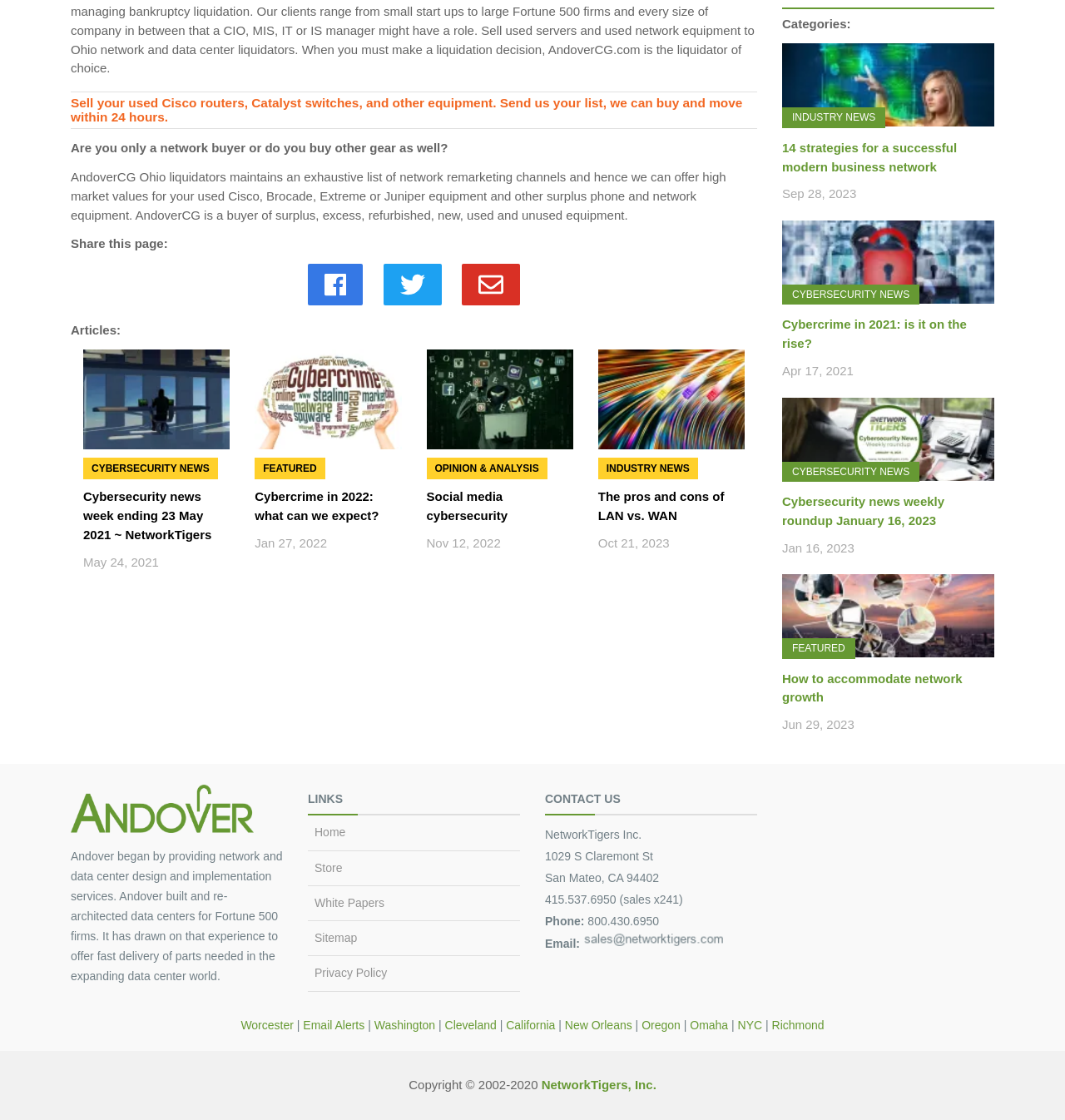Bounding box coordinates are specified in the format (top-left x, top-left y, bottom-right x, bottom-right y). All values are floating point numbers bounded between 0 and 1. Please provide the bounding box coordinate of the region this sentence describes: parent_node: CYBERSECURITY NEWS

[0.734, 0.385, 0.934, 0.397]